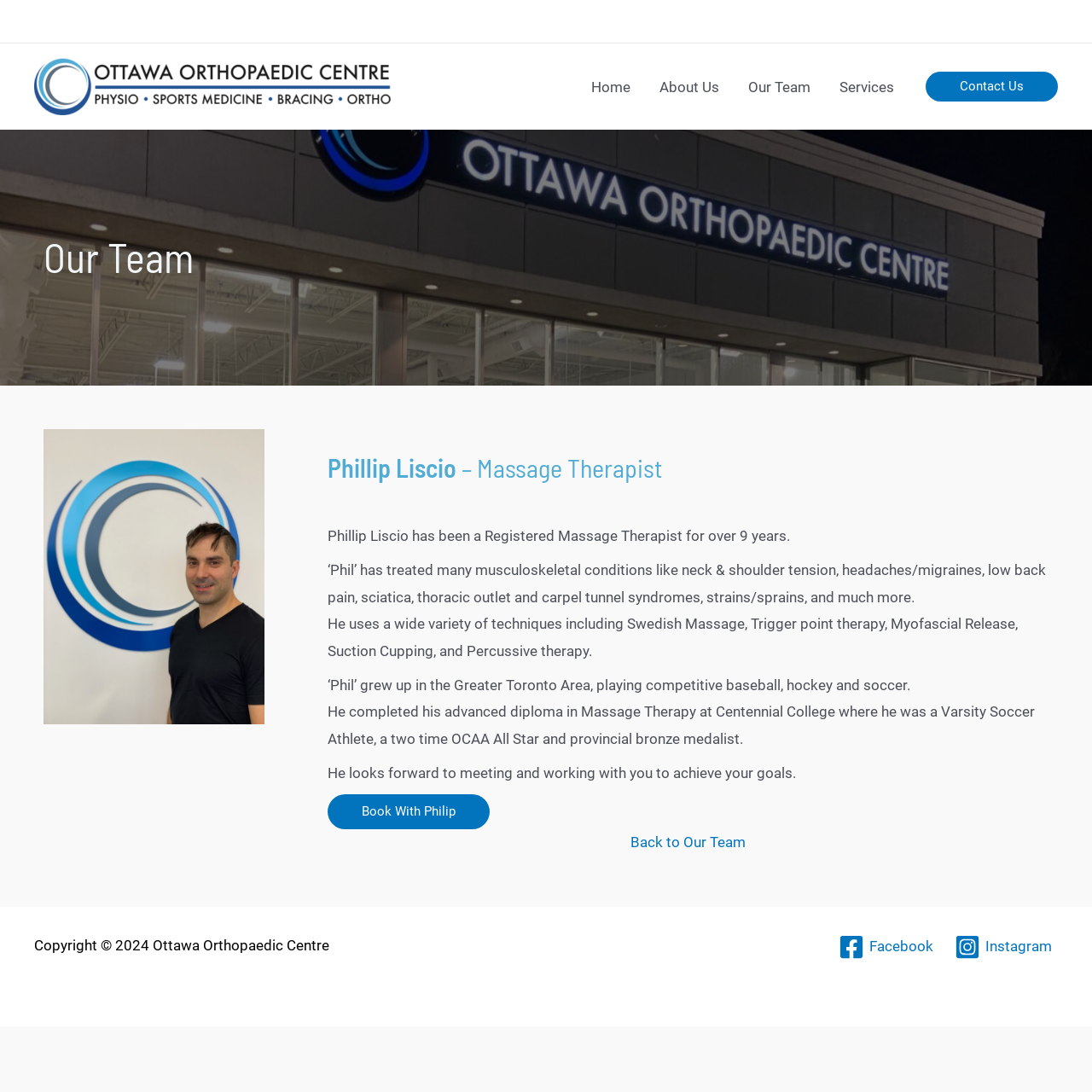Describe every aspect of the webpage in a detailed manner.

The webpage is about Phillip Liscio, a Registered Massage Therapist at the Ottawa Orthopaedic Centre. At the top left, there is a link to the Ottawa Orthopaedic Centre's homepage, accompanied by an image of the centre's logo. To the right of the logo, there is a navigation menu with links to the centre's main pages, including Home, About Us, Our Team, and Services.

Below the navigation menu, there is a main content area that takes up most of the page. At the top of this area, there is a heading that reads "Our Team". Below the heading, there is a figure containing an image of Phillip Liscio, a massage therapist. To the right of the image, there is a heading that reads "Phillip Liscio – Massage Therapist".

Below the heading, there are several paragraphs of text that describe Phillip Liscio's experience and qualifications as a massage therapist. The text explains that he has been a Registered Massage Therapist for over 9 years, has treated many musculoskeletal conditions, and uses a variety of techniques including Swedish Massage and Trigger point therapy.

There is also a link to book an appointment with Phillip Liscio, located below the text. Additionally, there is a link to go back to the Our Team page.

At the bottom of the page, there is a footer area with copyright information and links to the centre's social media profiles, including Facebook and Instagram.